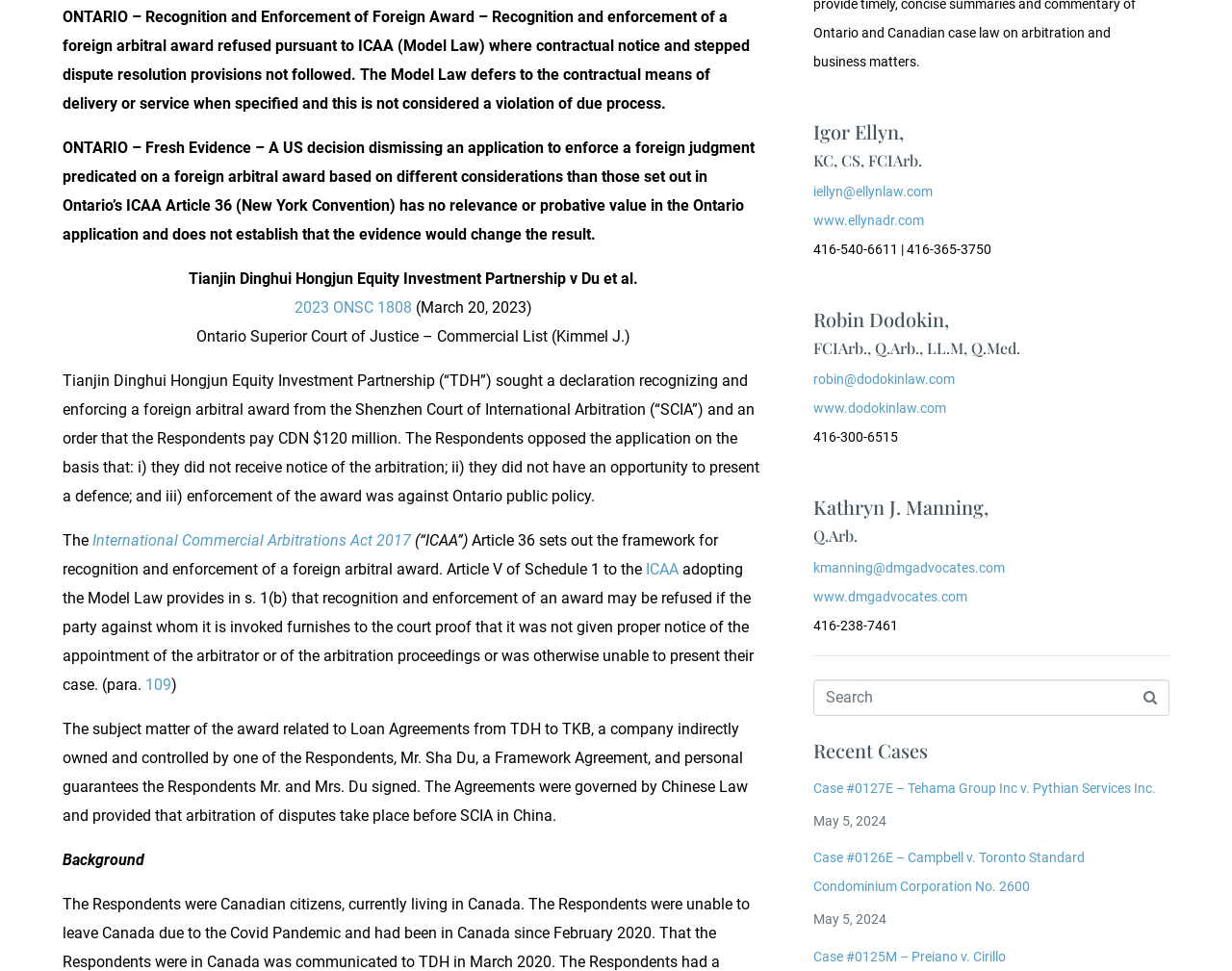For the given element description name="s" placeholder="Search", determine the bounding box coordinates of the UI element. The coordinates should follow the format (top-left x, top-left y, bottom-right x, bottom-right y) and be within the range of 0 to 1.

[0.66, 0.699, 0.949, 0.737]